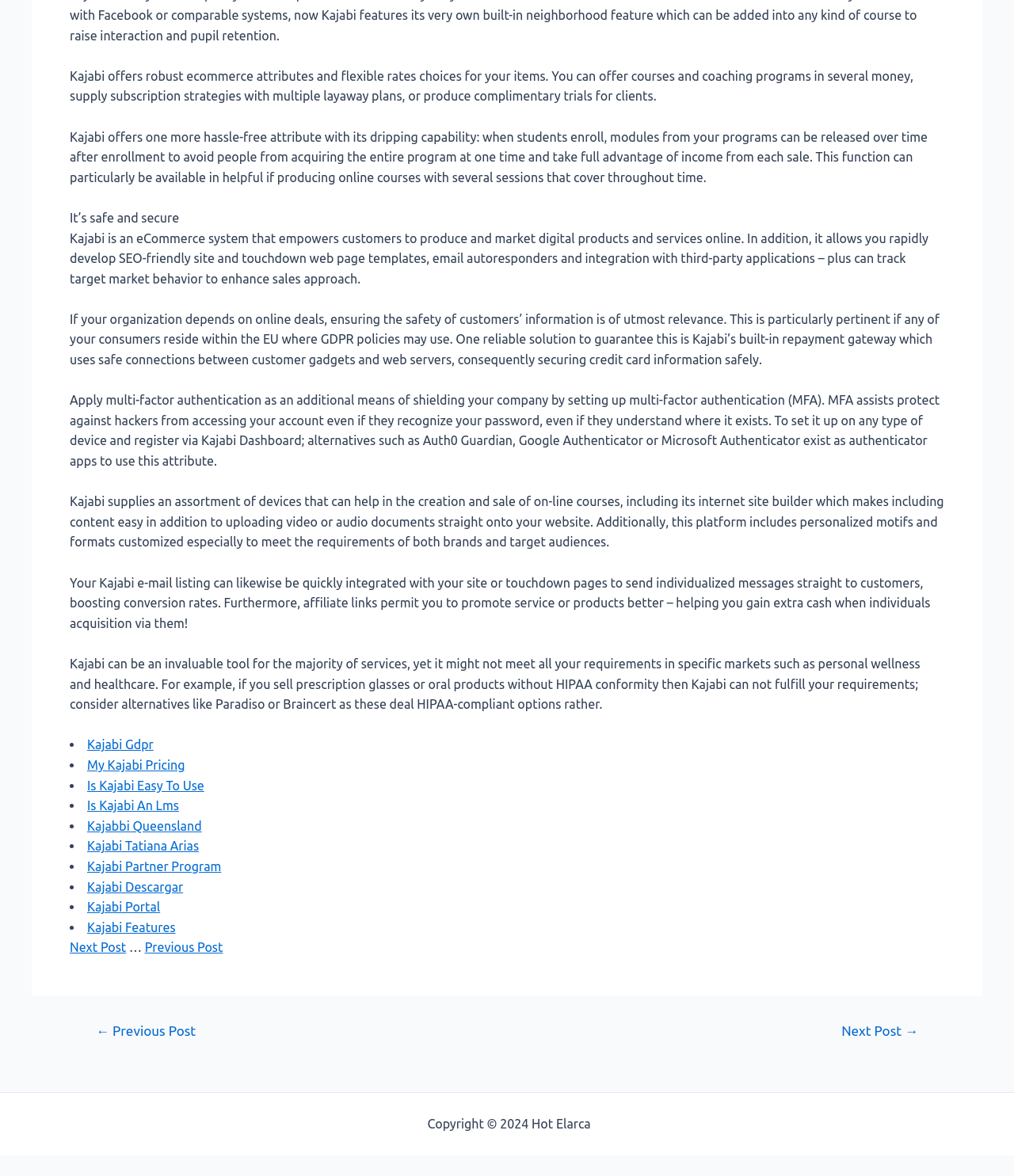Locate the bounding box coordinates of the element's region that should be clicked to carry out the following instruction: "Click on 'Kajabi Gdpr'". The coordinates need to be four float numbers between 0 and 1, i.e., [left, top, right, bottom].

[0.086, 0.627, 0.151, 0.639]